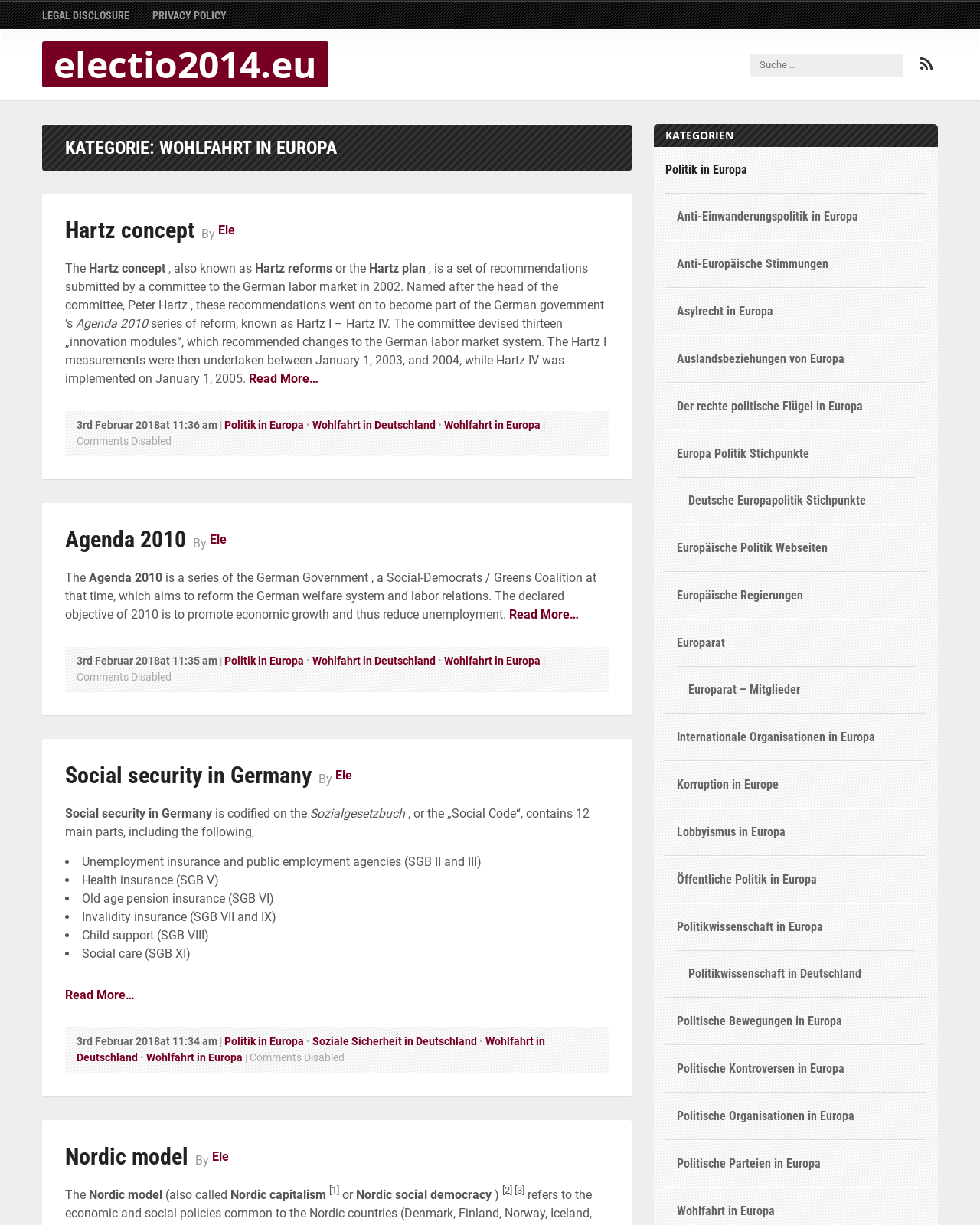Find and extract the text of the primary heading on the webpage.

KATEGORIE: WOHLFAHRT IN EUROPA